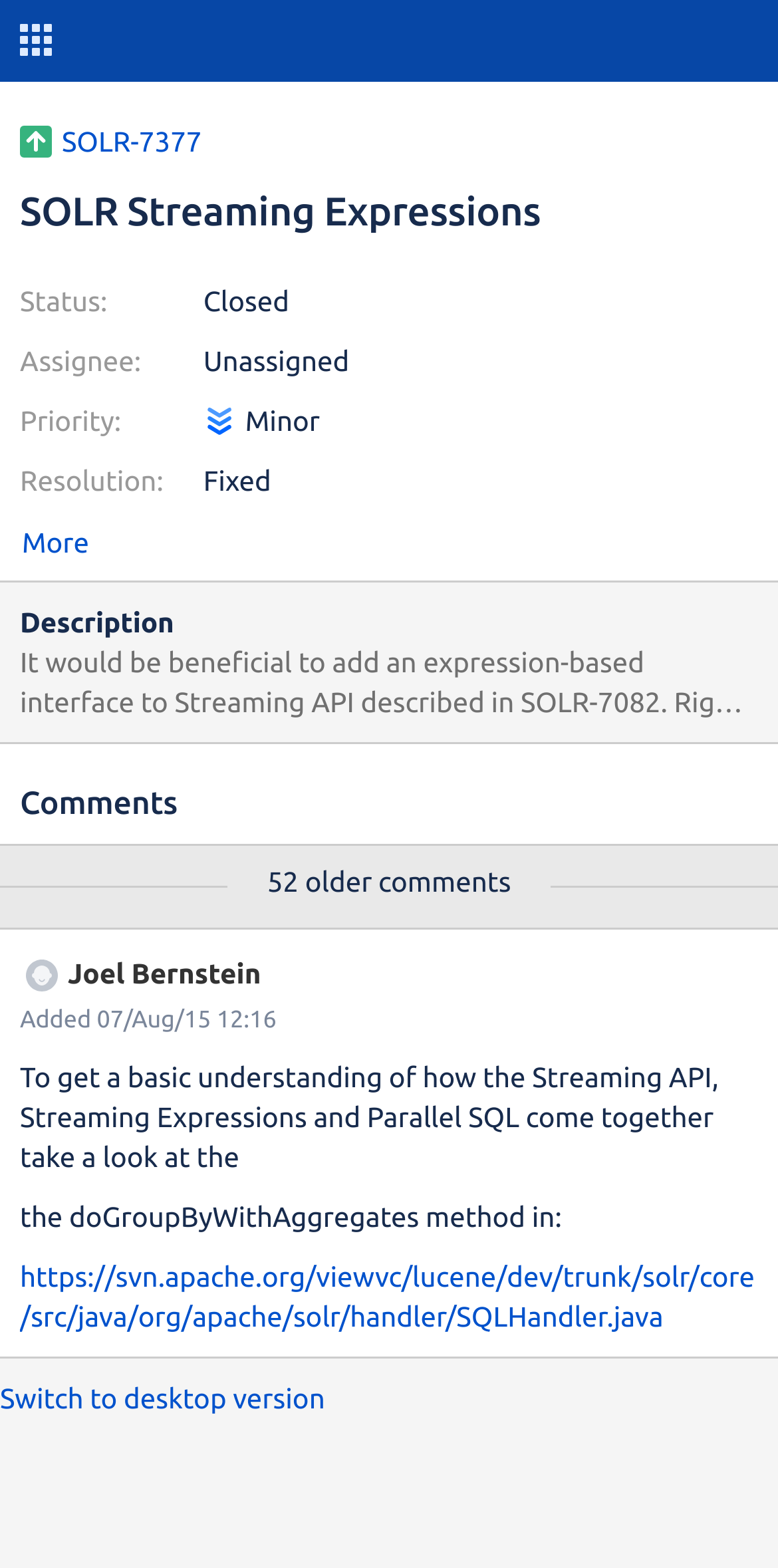Give a one-word or one-phrase response to the question:
Who is the assignee of SOLR-7377?

Unassigned